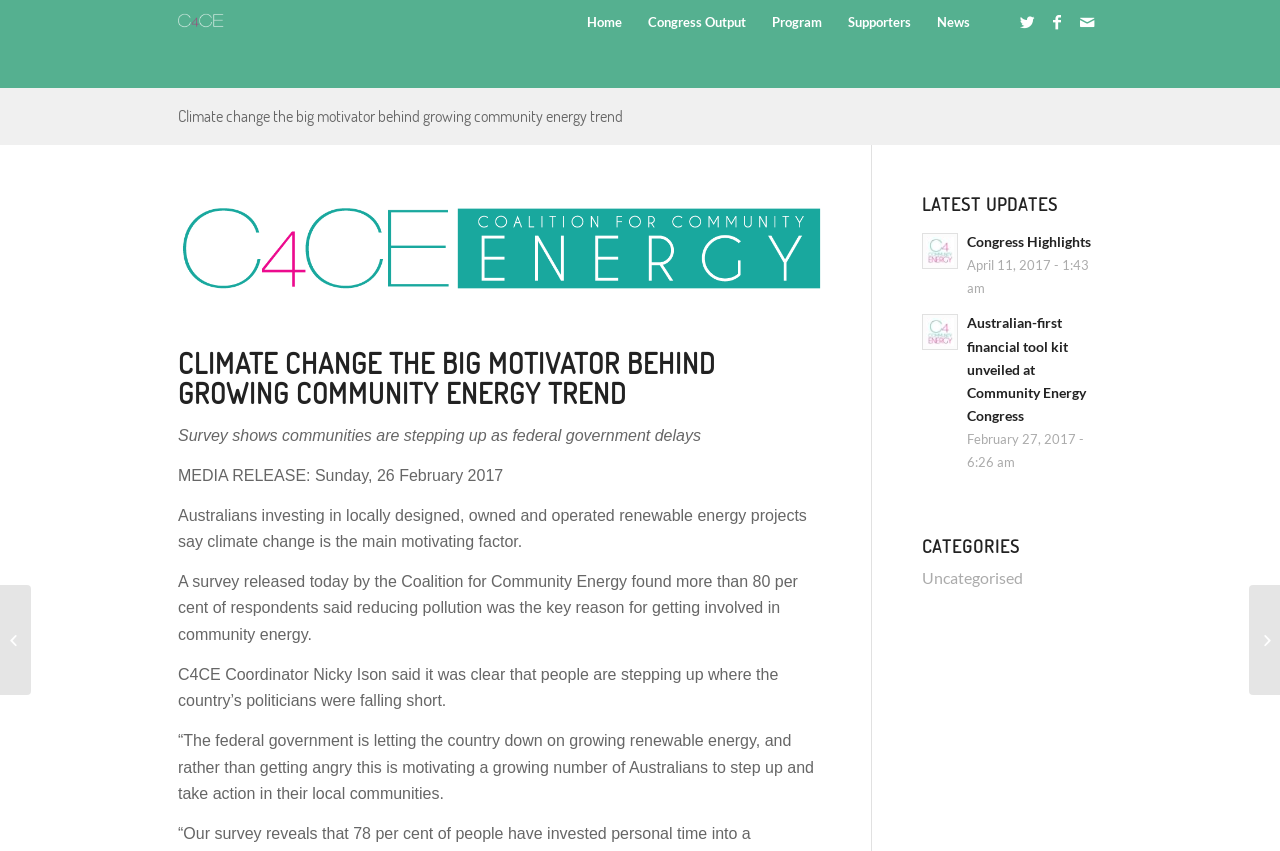Respond to the question below with a single word or phrase:
What is the category of the news 'Congress Highlights April 11, 2017 - 1:43 am'?

Uncategorised